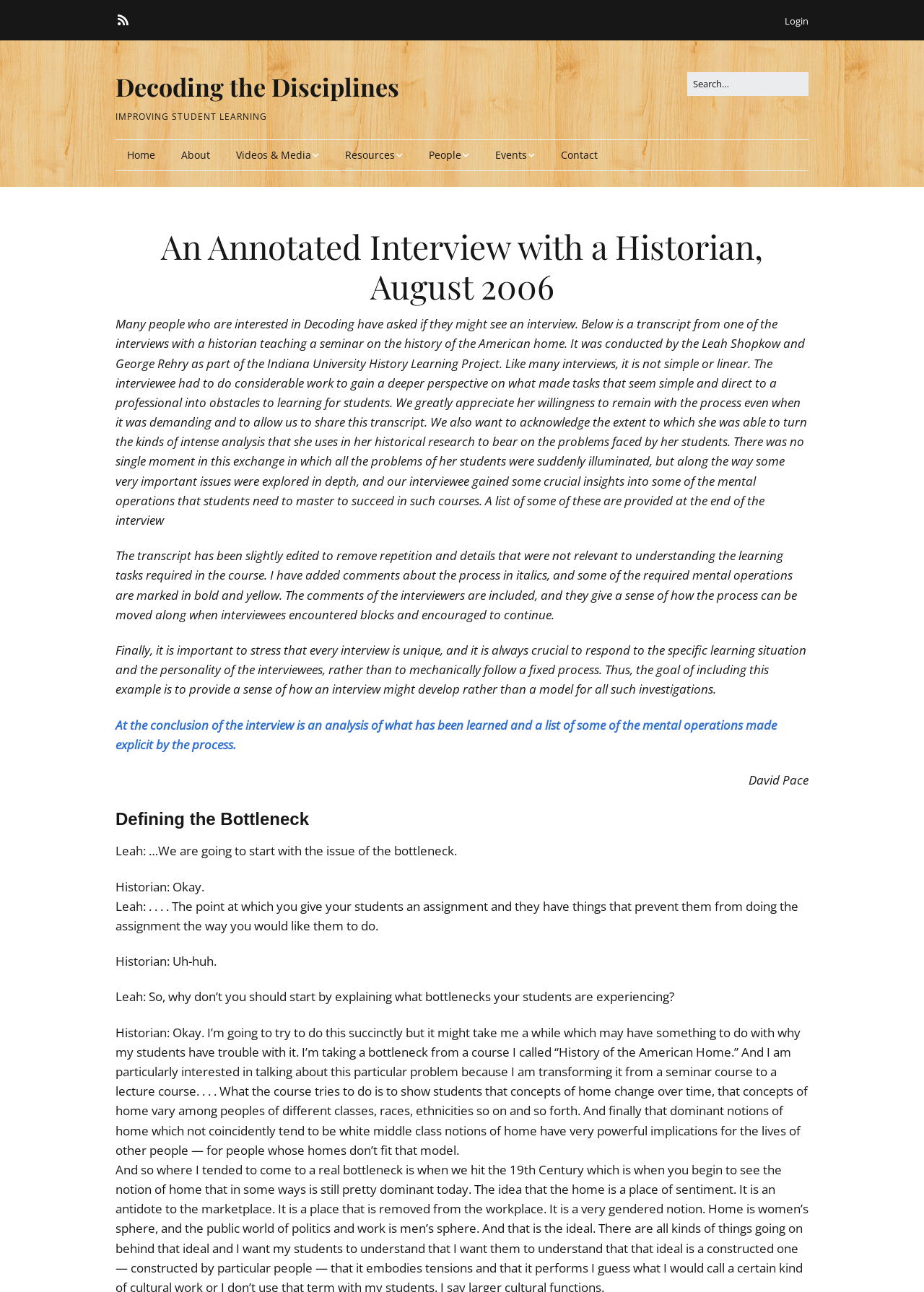What is the title of the interview on this webpage?
Please provide a full and detailed response to the question.

I found the title of the interview by looking at the heading elements on the webpage. The heading 'An Annotated Interview with a Historian, August 2006' suggests that this is the title of the interview being discussed on the webpage.